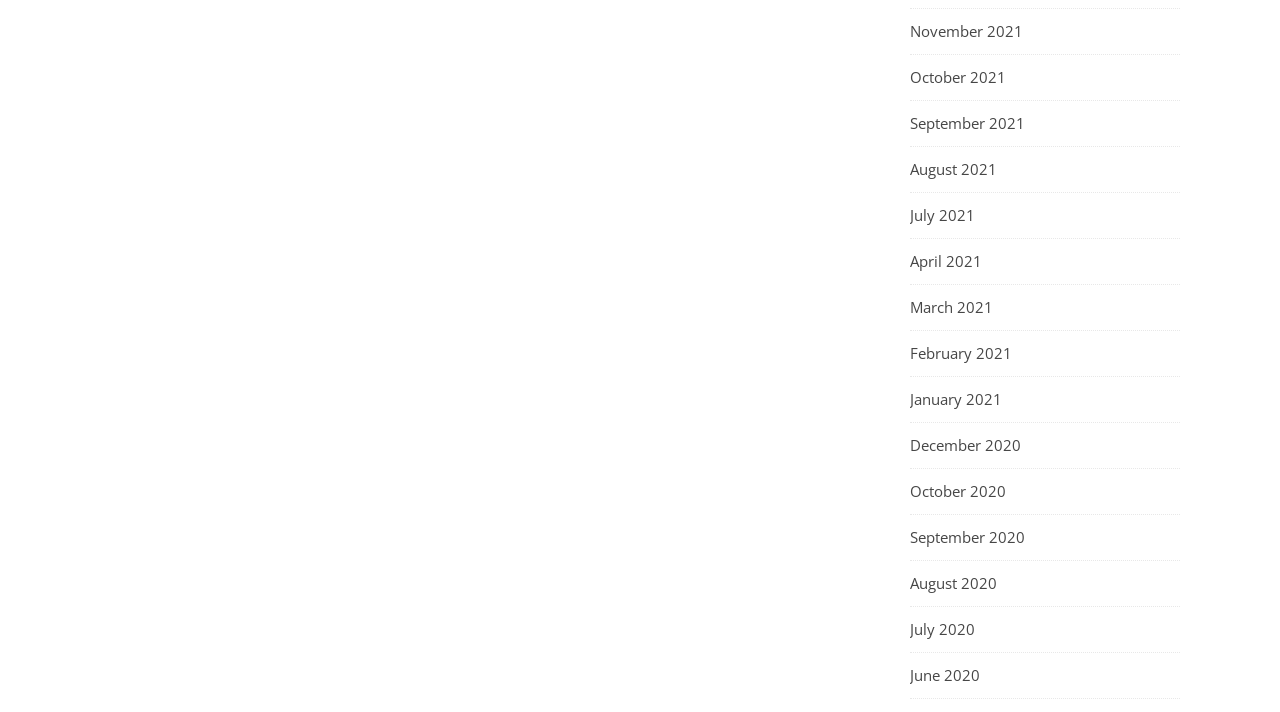Are the months listed in chronological order?
Identify the answer in the screenshot and reply with a single word or phrase.

No